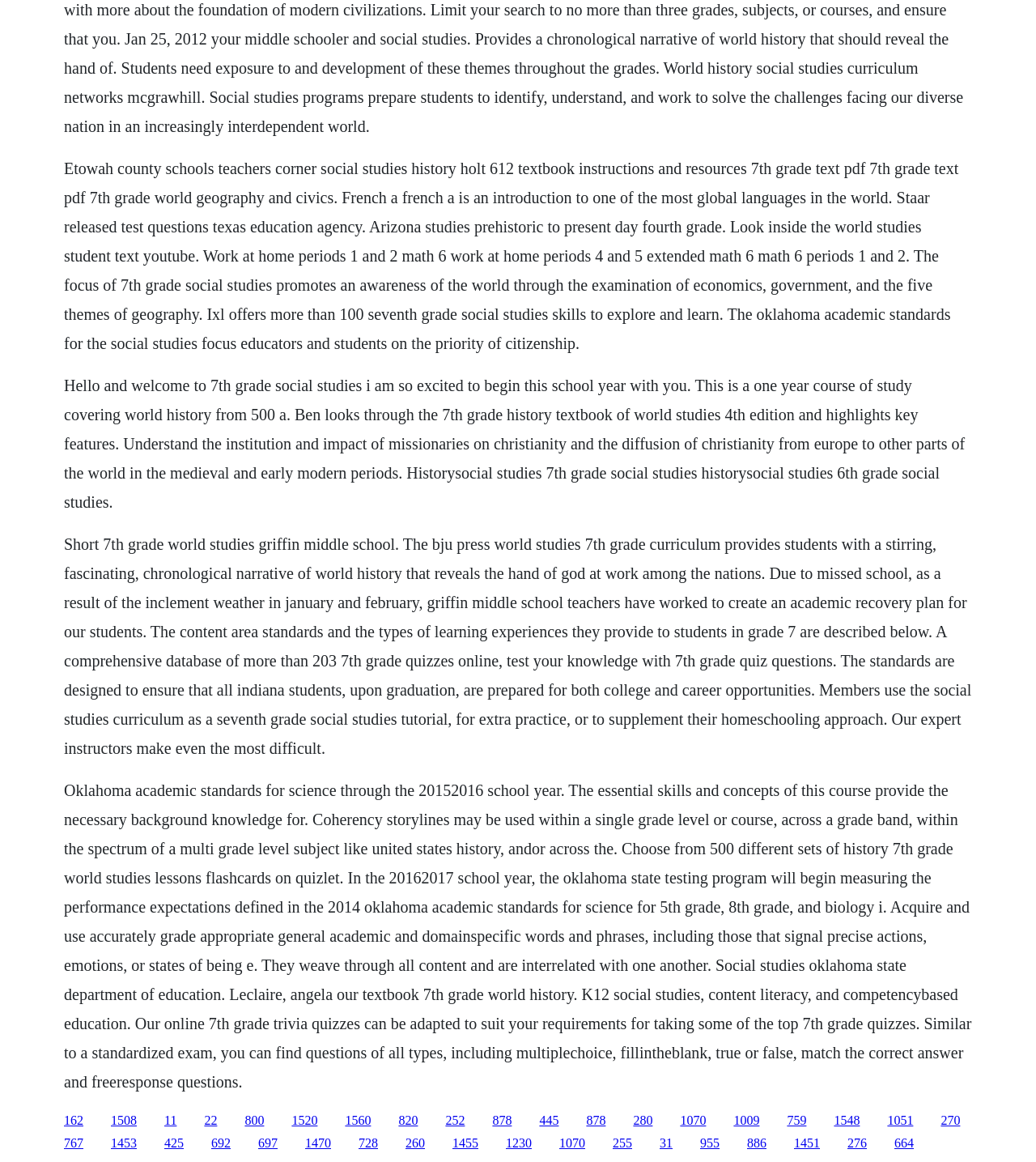Identify the bounding box coordinates for the region to click in order to carry out this instruction: "Click the link to Work at home periods 1 and 2 math 6". Provide the coordinates using four float numbers between 0 and 1, formatted as [left, top, right, bottom].

[0.062, 0.137, 0.925, 0.303]